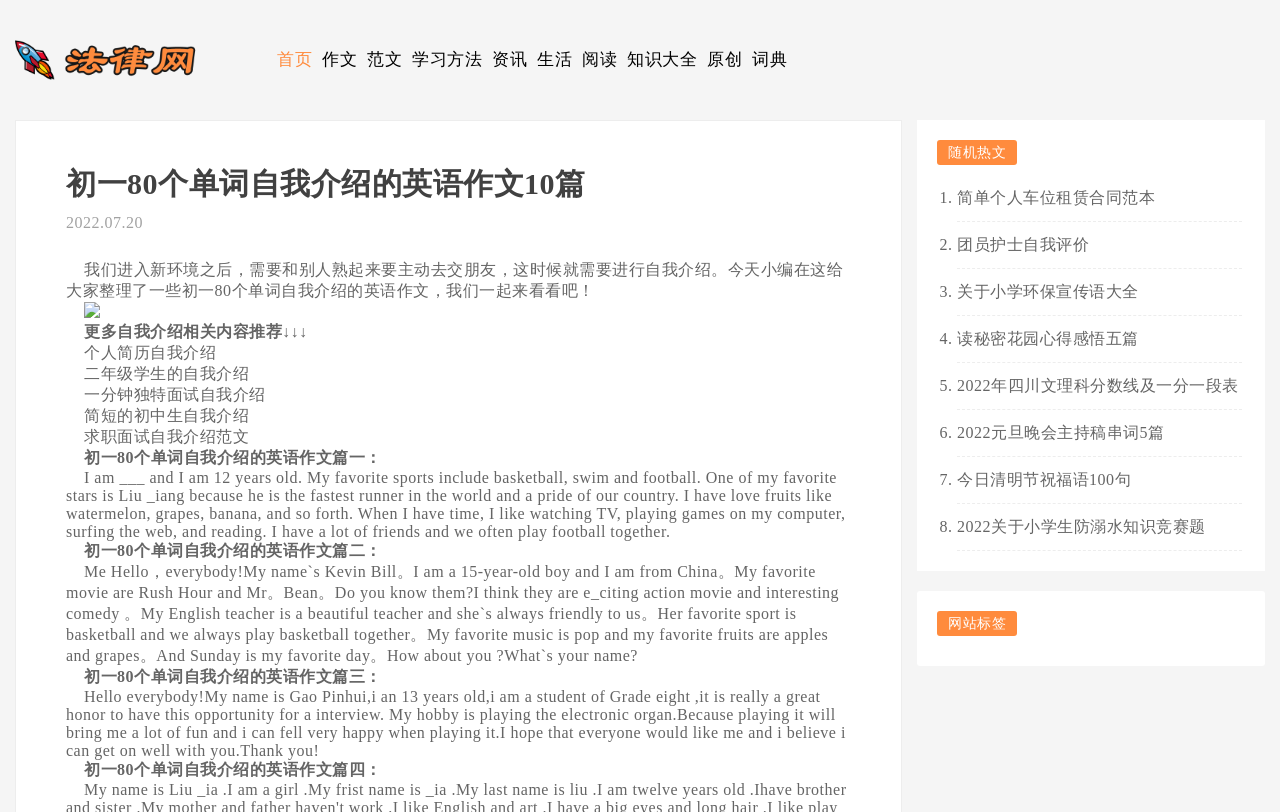What is the date of the article?
Based on the image, provide a one-word or brief-phrase response.

2022.07.20